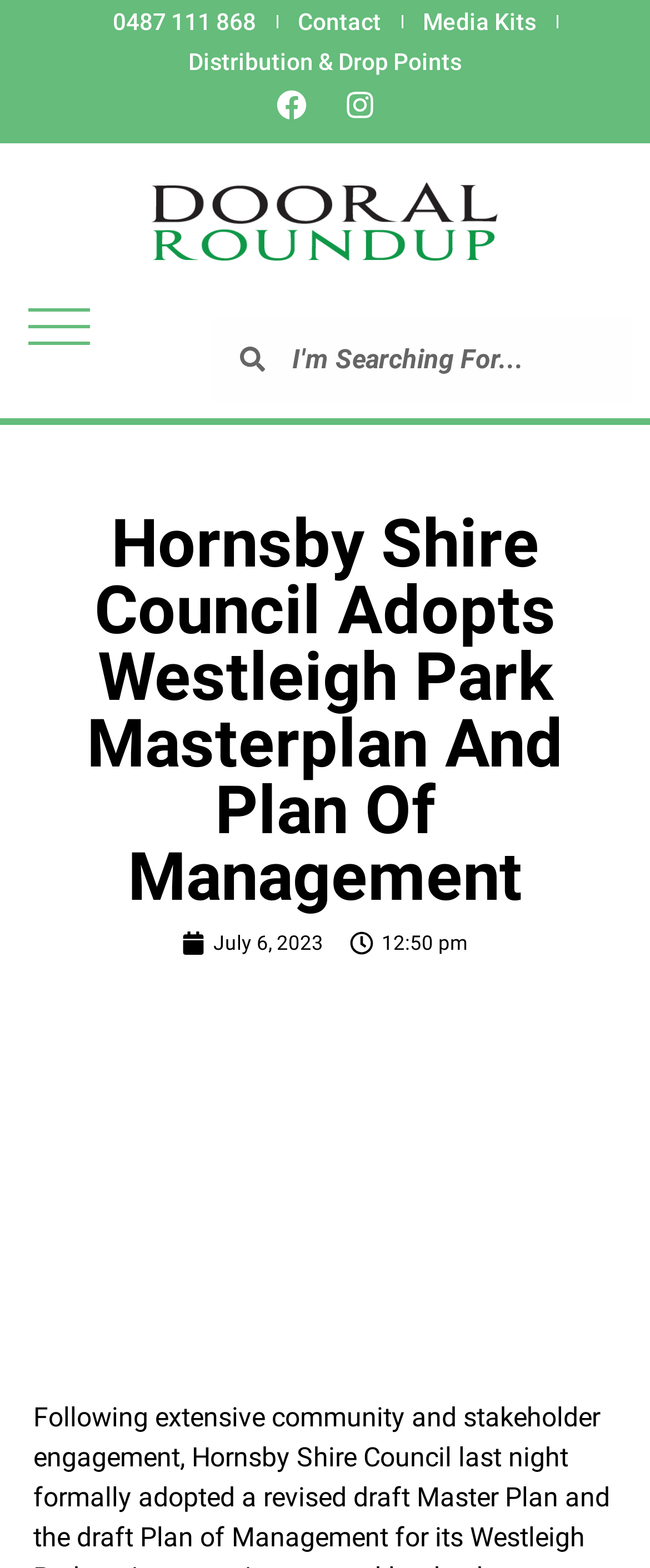Give the bounding box coordinates for this UI element: "July 6, 2023". The coordinates should be four float numbers between 0 and 1, arranged as [left, top, right, bottom].

[0.279, 0.583, 0.497, 0.603]